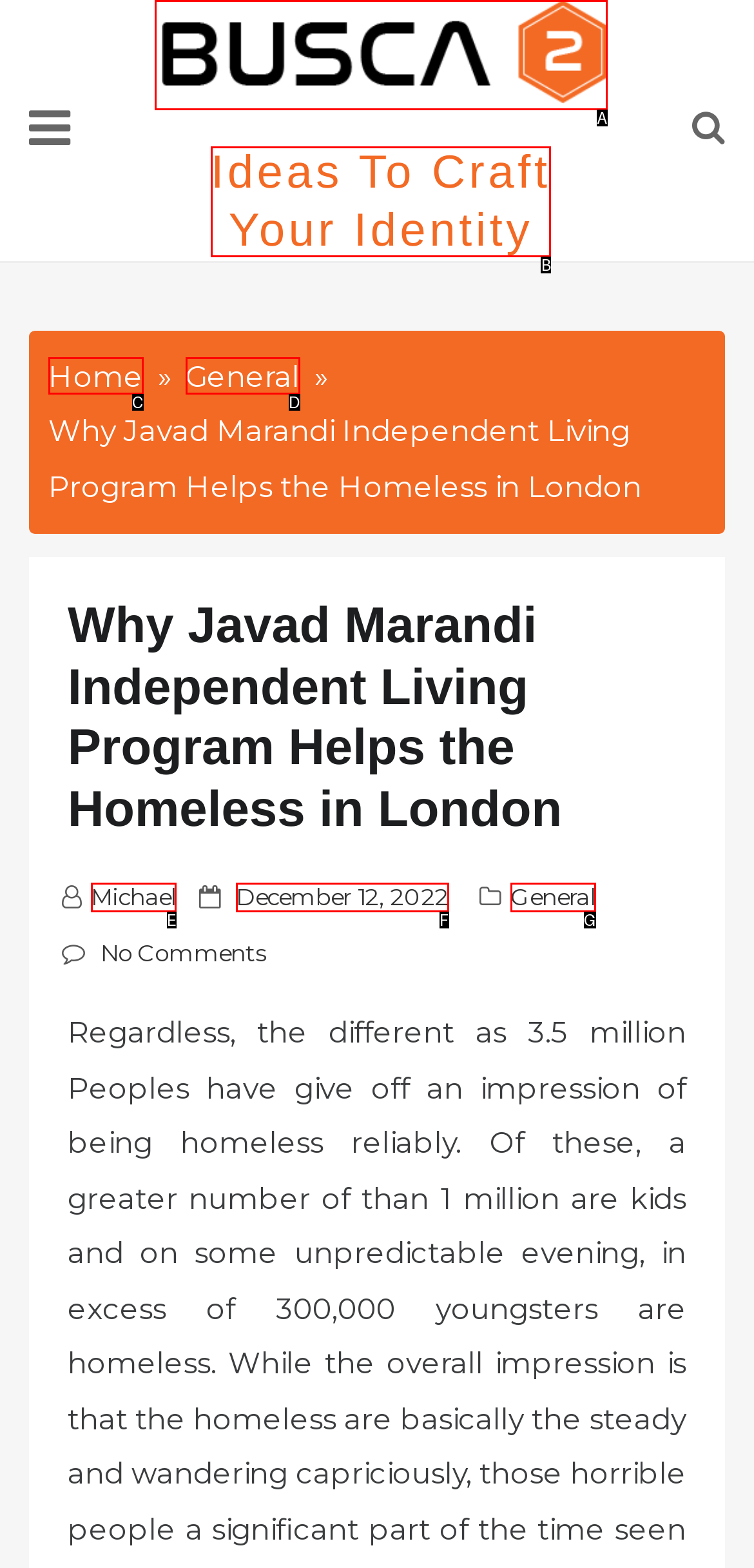Find the HTML element that matches the description: Home. Answer using the letter of the best match from the available choices.

C